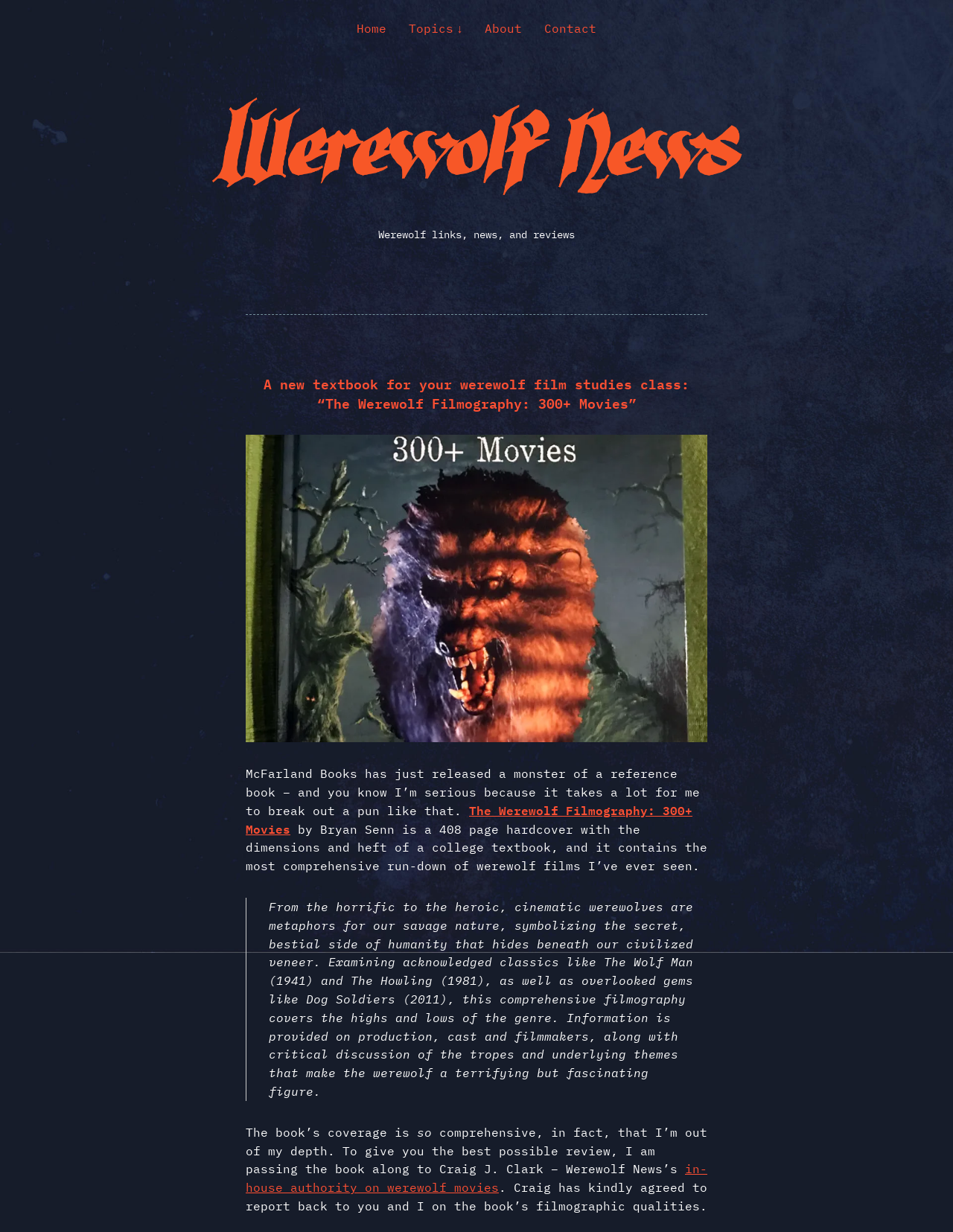Based on what you see in the screenshot, provide a thorough answer to this question: What is the topic of the book?

I found the answer by reading the text content of the webpage, specifically the heading 'A new textbook for your werewolf film studies class:' and the blockquote text which discusses the topic of werewolf films.